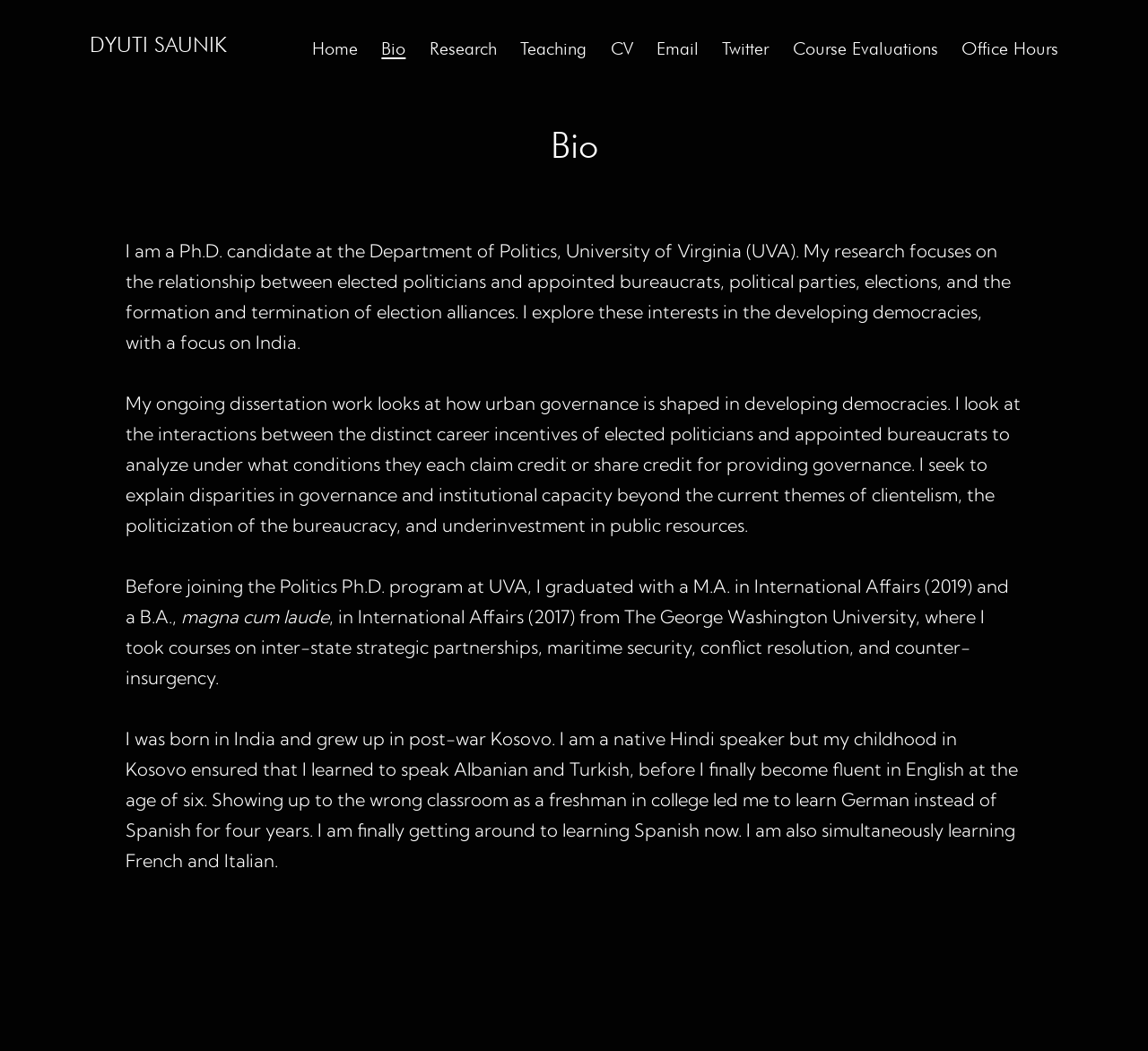Please answer the following question using a single word or phrase: 
What are the researcher's research interests?

Elected politicians, appointed bureaucrats, political parties, elections